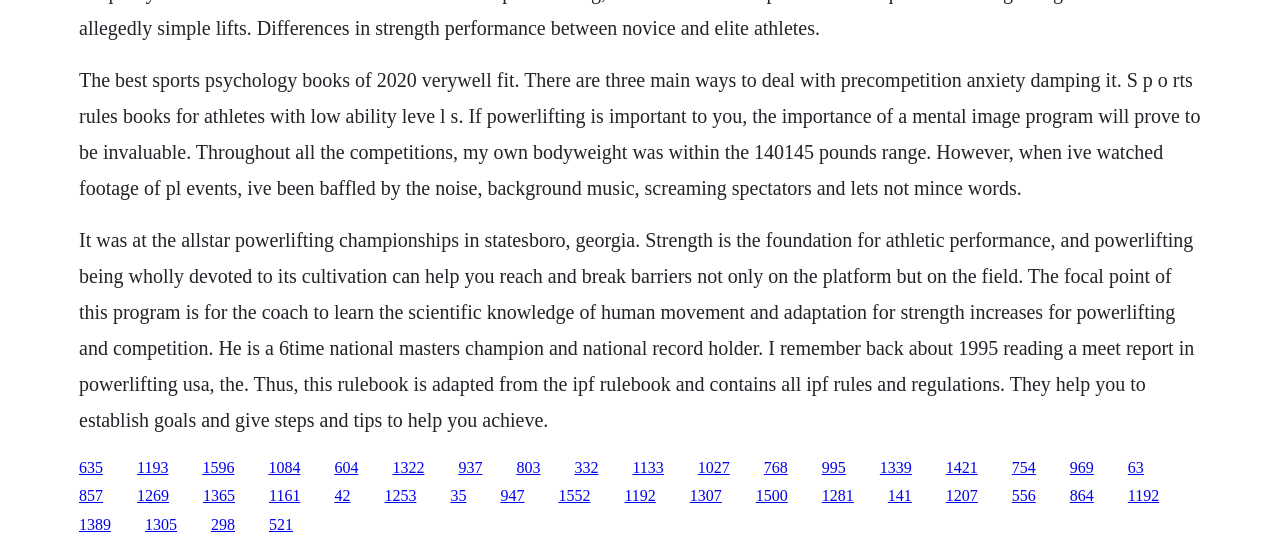Identify the bounding box coordinates of the clickable section necessary to follow the following instruction: "Click the first link". The coordinates should be presented as four float numbers from 0 to 1, i.e., [left, top, right, bottom].

[0.062, 0.837, 0.08, 0.868]